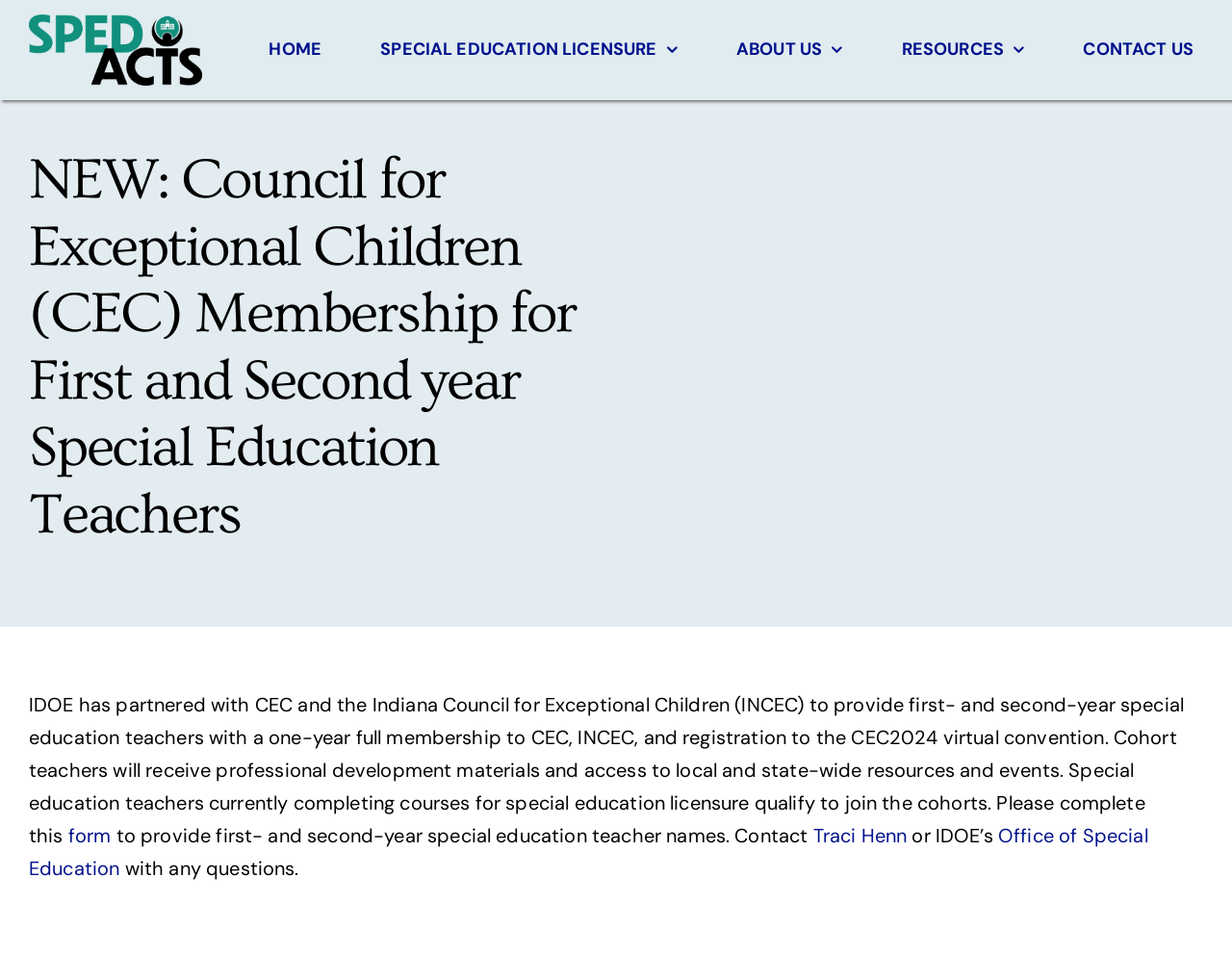Please provide a detailed answer to the question below based on the screenshot: 
What is the organization providing membership to special education teachers?

Based on the webpage content, it is mentioned that 'IDOE has partnered with CEC and the Indiana Council for Exceptional Children (INCEC) to provide first- and second-year special education teachers with a one-year full membership to CEC, INCEC, and registration to the CEC2024 virtual convention.' Therefore, the organization providing membership to special education teachers is CEC.